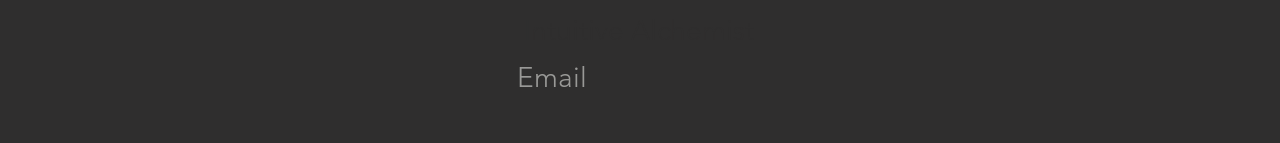What is the email link text?
Give a thorough and detailed response to the question.

The email link text can be found in the link element with the bounding box coordinates [0.404, 0.428, 0.459, 0.659], which is 'Email'.